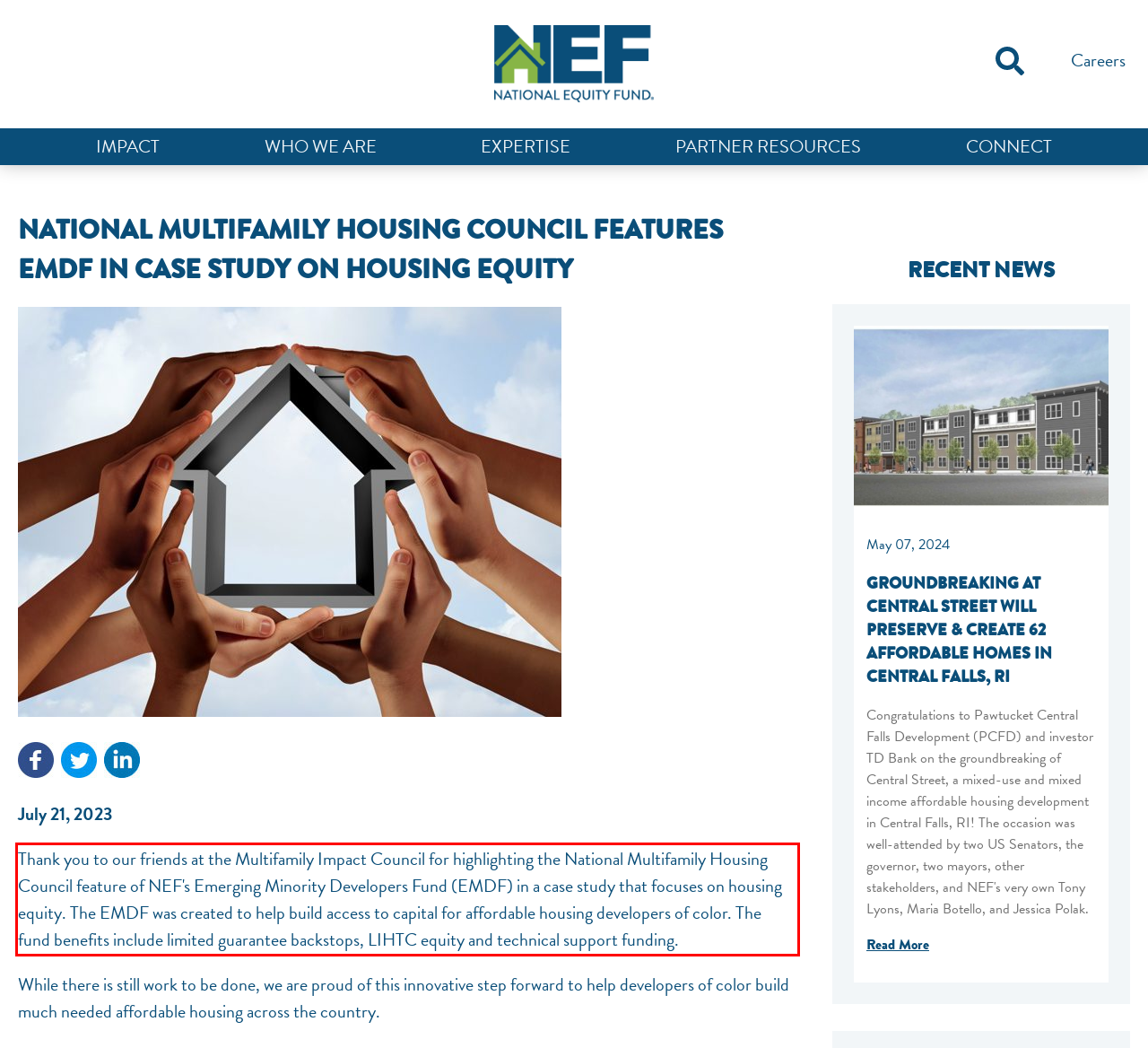Given a webpage screenshot with a red bounding box, perform OCR to read and deliver the text enclosed by the red bounding box.

Thank you to our friends at the Multifamily Impact Council for highlighting the National Multifamily Housing Council feature of NEF's Emerging Minority Developers Fund (EMDF) in a case study that focuses on housing equity. The EMDF was created to help build access to capital for affordable housing developers of color. The fund benefits include limited guarantee backstops, LIHTC equity and technical support funding.